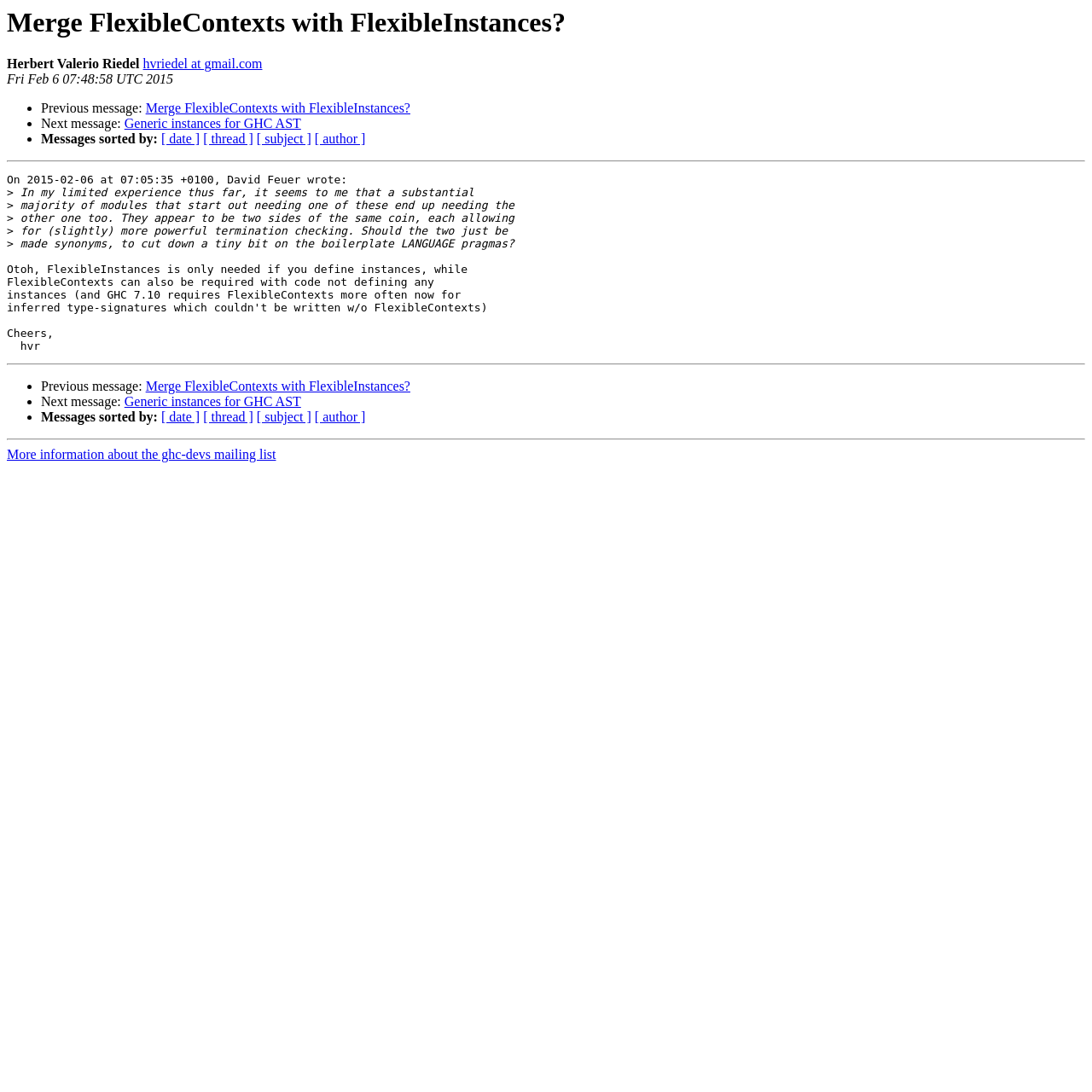Please specify the coordinates of the bounding box for the element that should be clicked to carry out this instruction: "Sort messages by date". The coordinates must be four float numbers between 0 and 1, formatted as [left, top, right, bottom].

[0.148, 0.121, 0.183, 0.134]